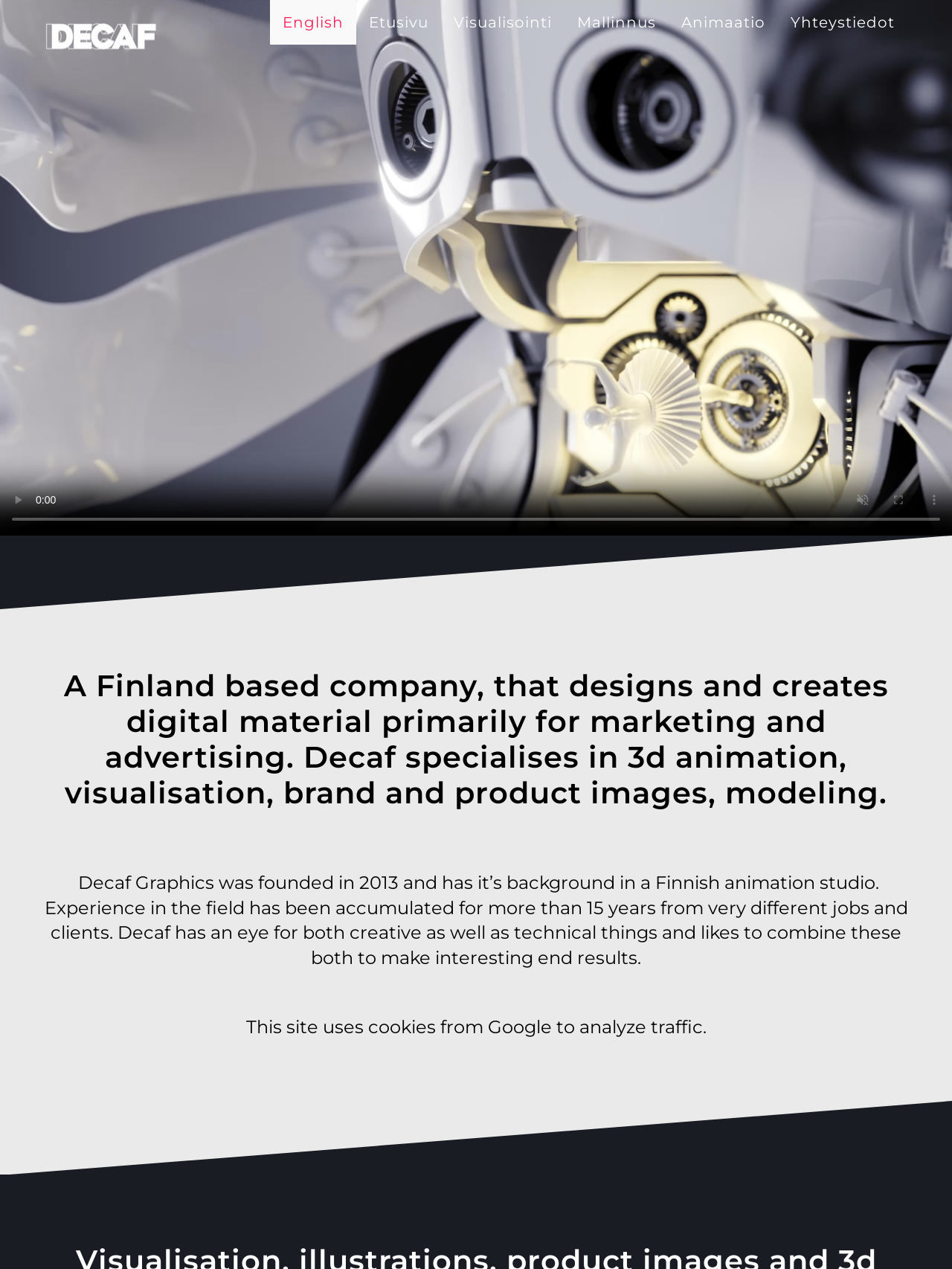How long has Decaf been in the field?
Using the visual information, respond with a single word or phrase.

Over 15 years